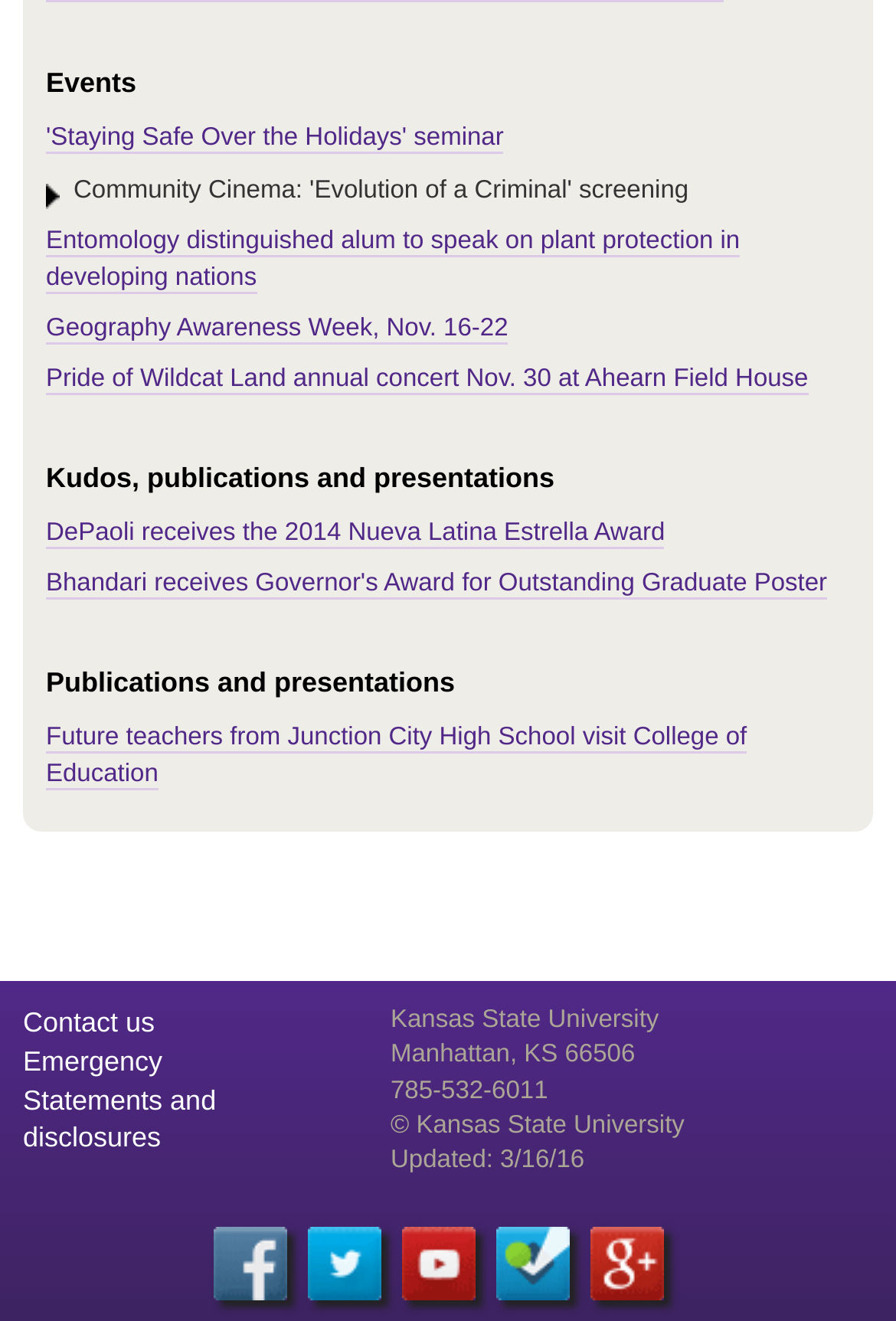Please find the bounding box coordinates of the element's region to be clicked to carry out this instruction: "Contact us".

[0.026, 0.762, 0.173, 0.786]